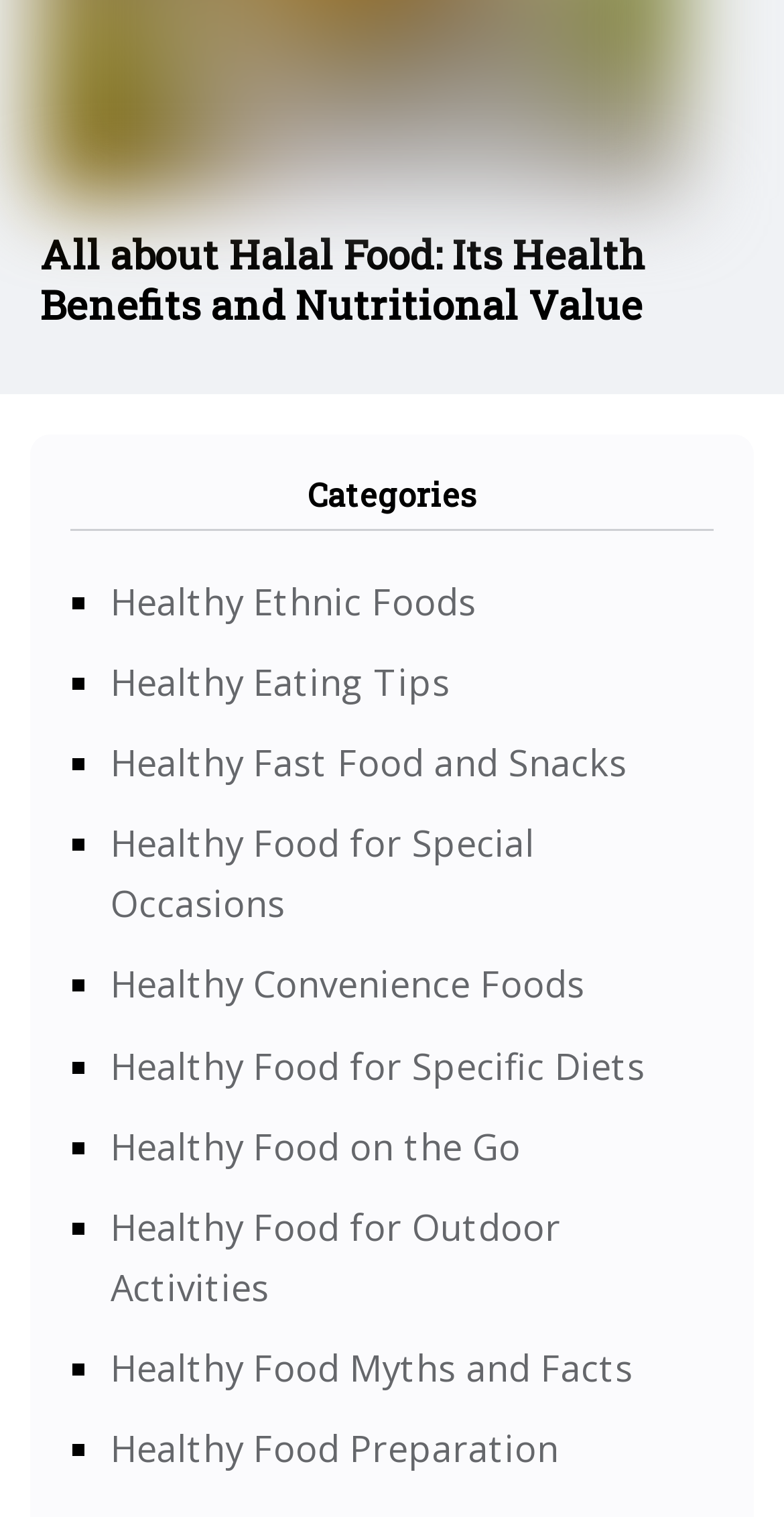How many categories are listed on this webpage?
Please provide a full and detailed response to the question.

There are 10 categories listed on this webpage, which can be counted by looking at the list markers '■' and the corresponding links below the 'Categories' heading.